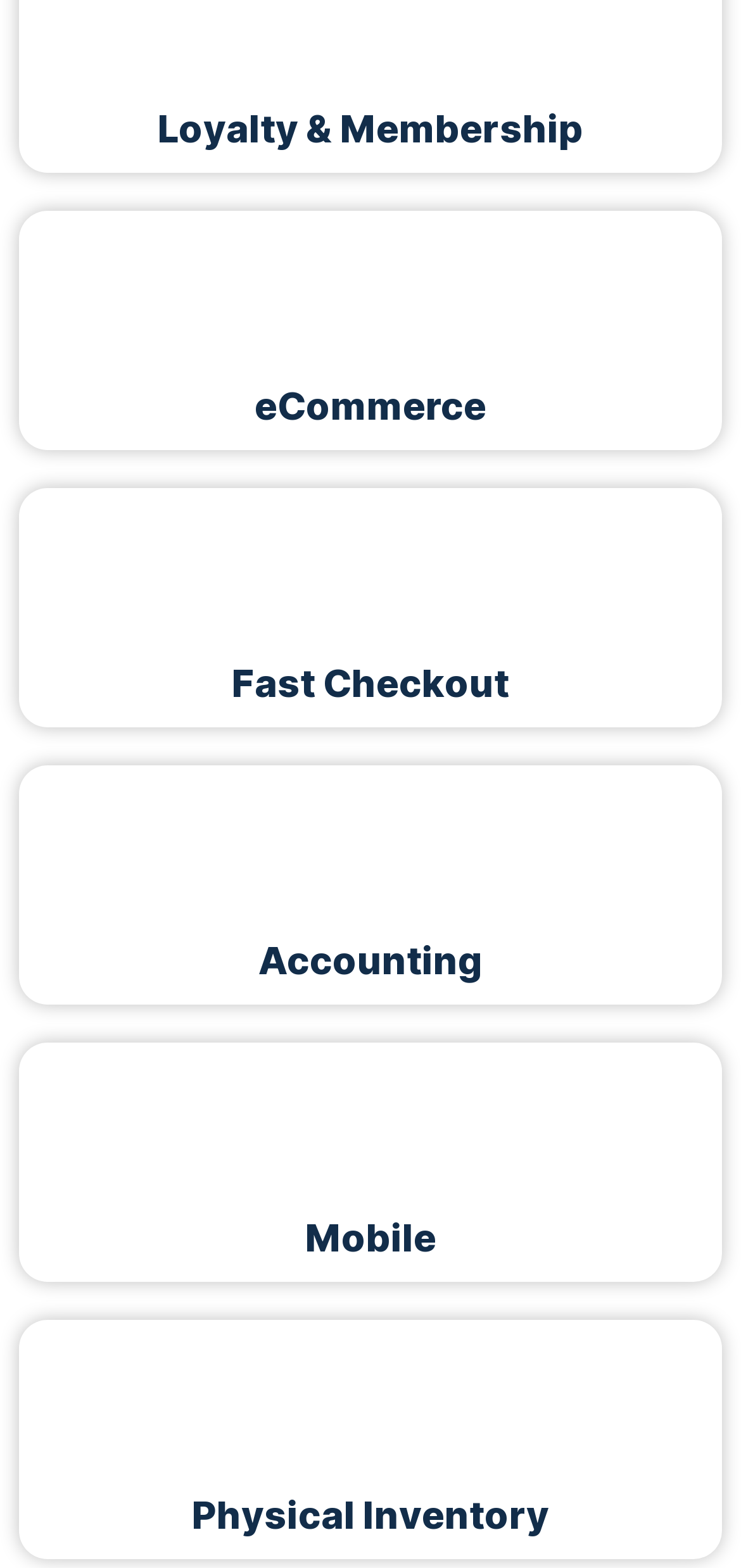Determine the bounding box coordinates of the region that needs to be clicked to achieve the task: "Learn about Fast Checkout".

[0.313, 0.421, 0.687, 0.45]